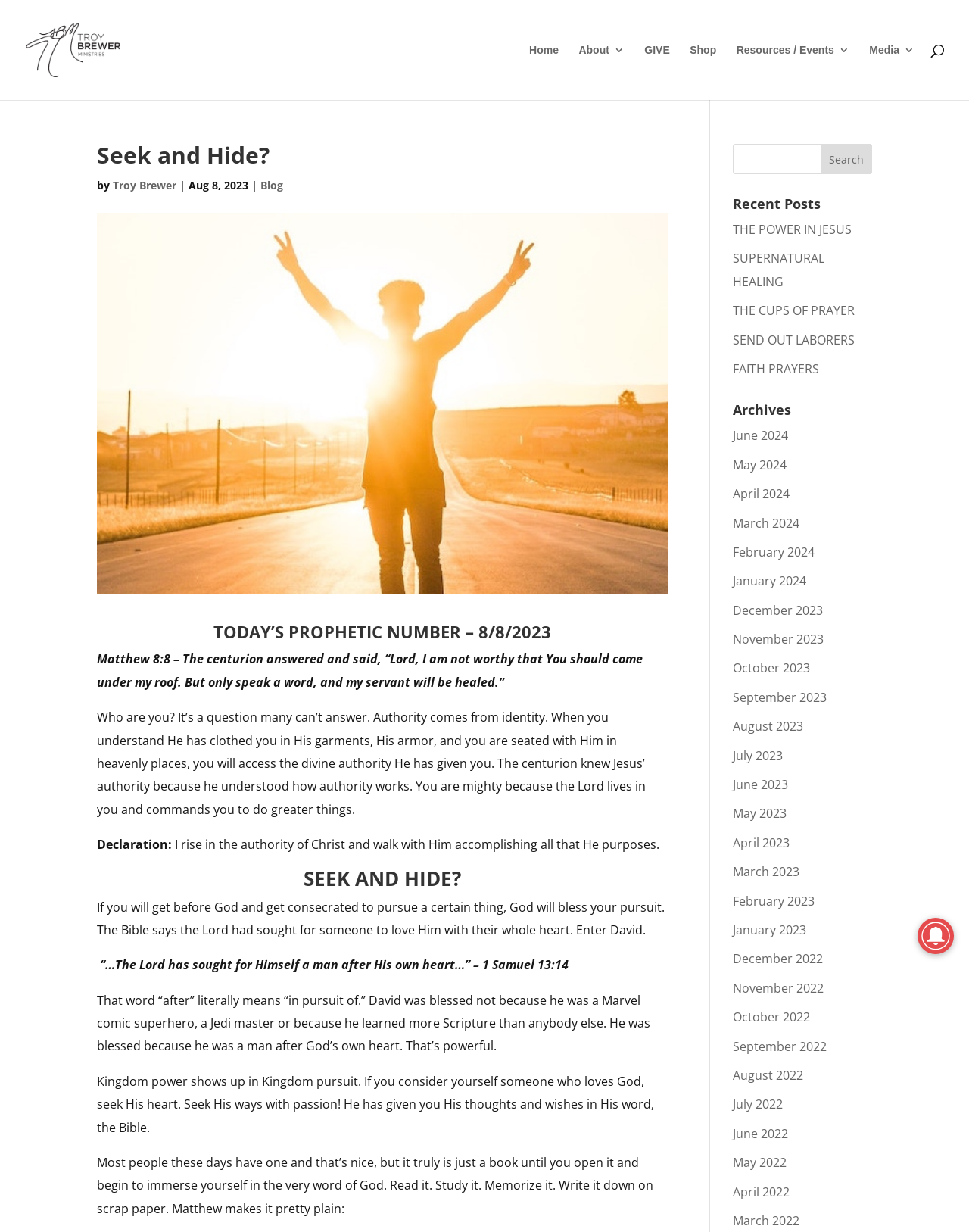Identify the main title of the webpage and generate its text content.

Seek and Hide?